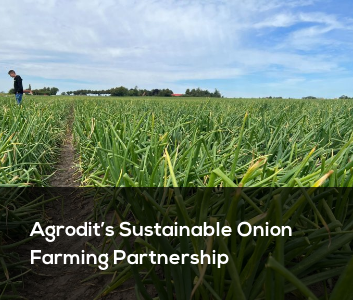What is the purpose of the narrow path?
Answer the question with a single word or phrase by looking at the picture.

To emphasize organized layout